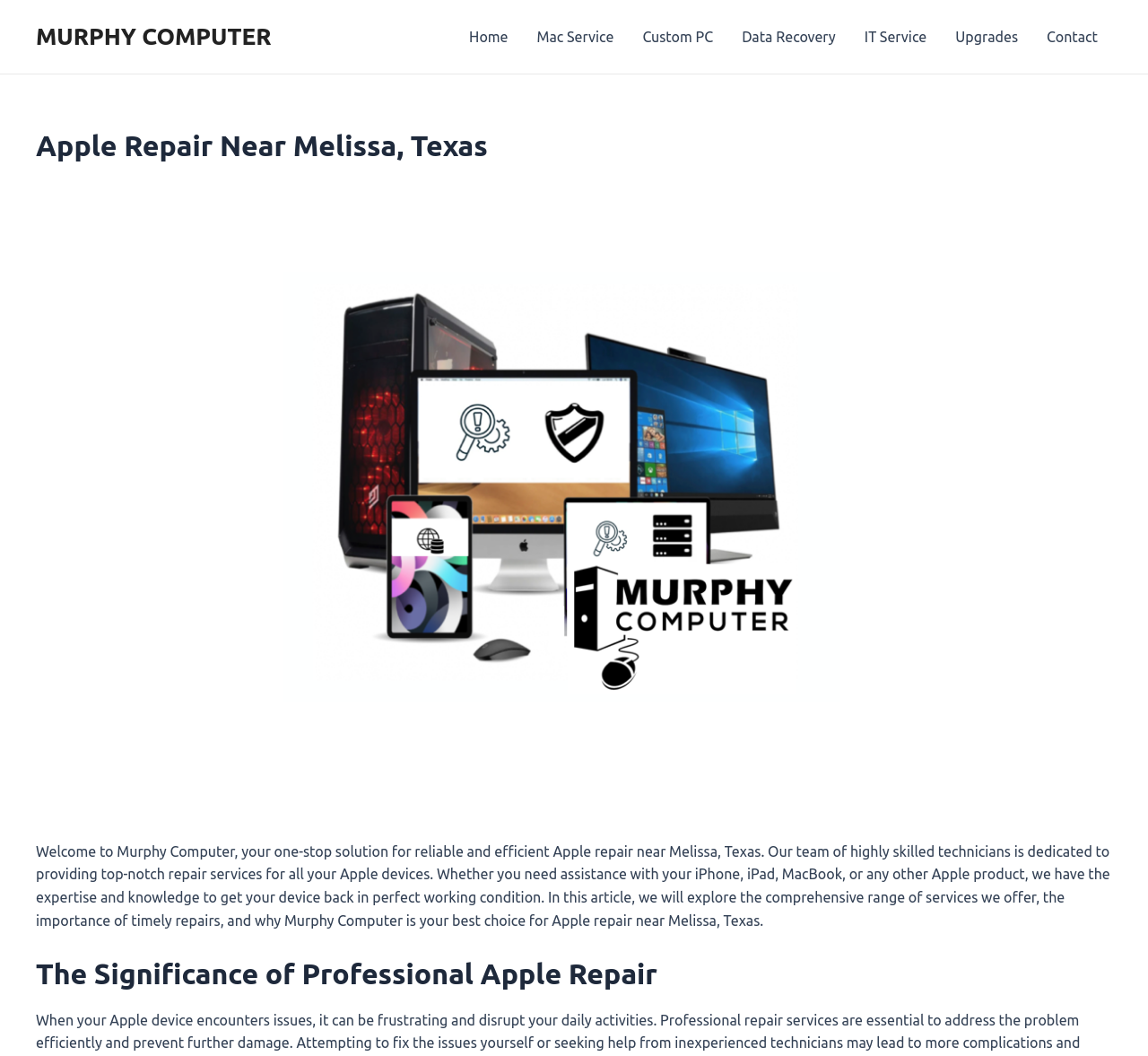Please find and generate the text of the main heading on the webpage.

Apple Repair Near Melissa, Texas